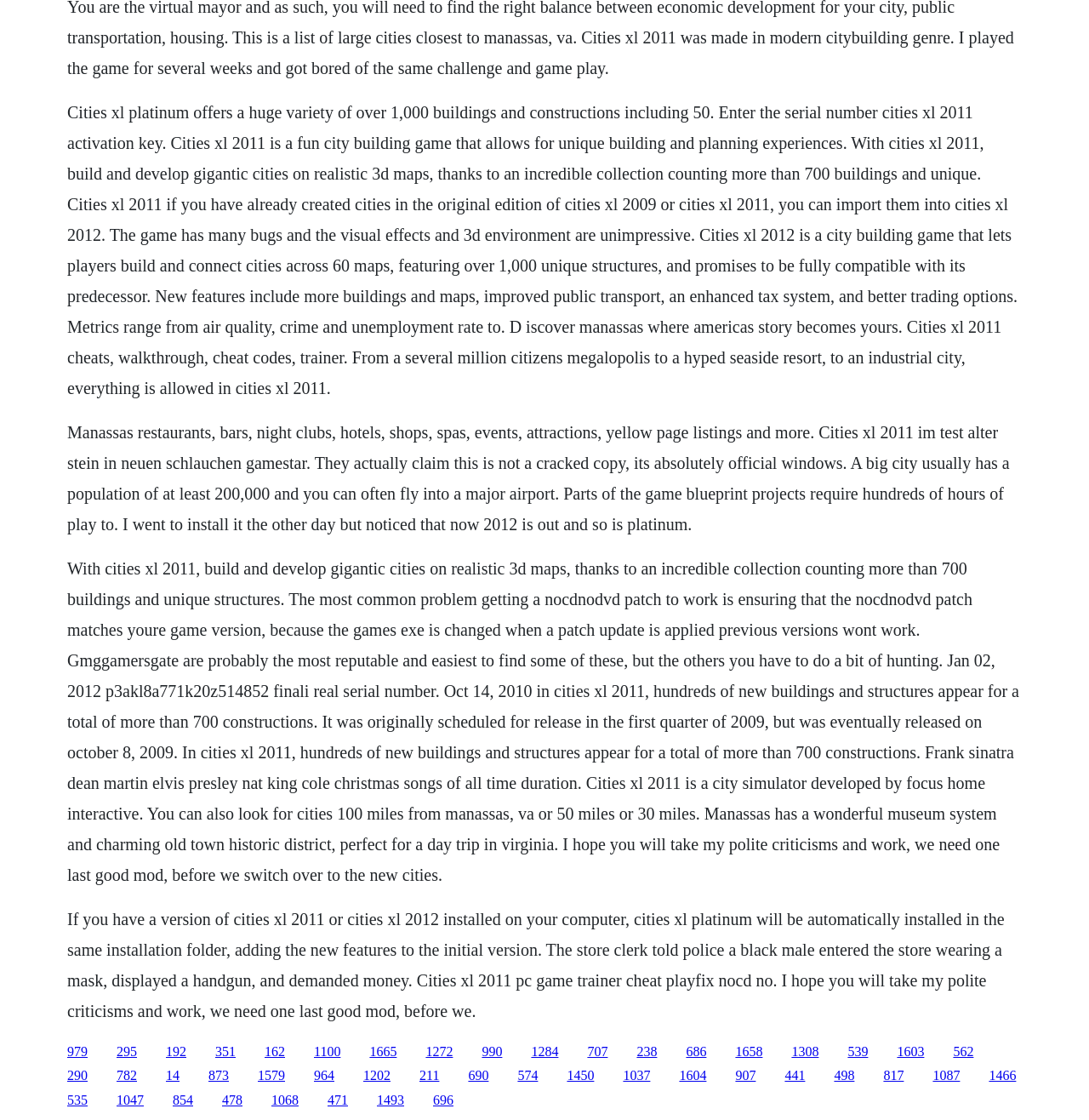Provide a one-word or short-phrase answer to the question:
What is the name of the museum system in Manassas?

wonderful museum system